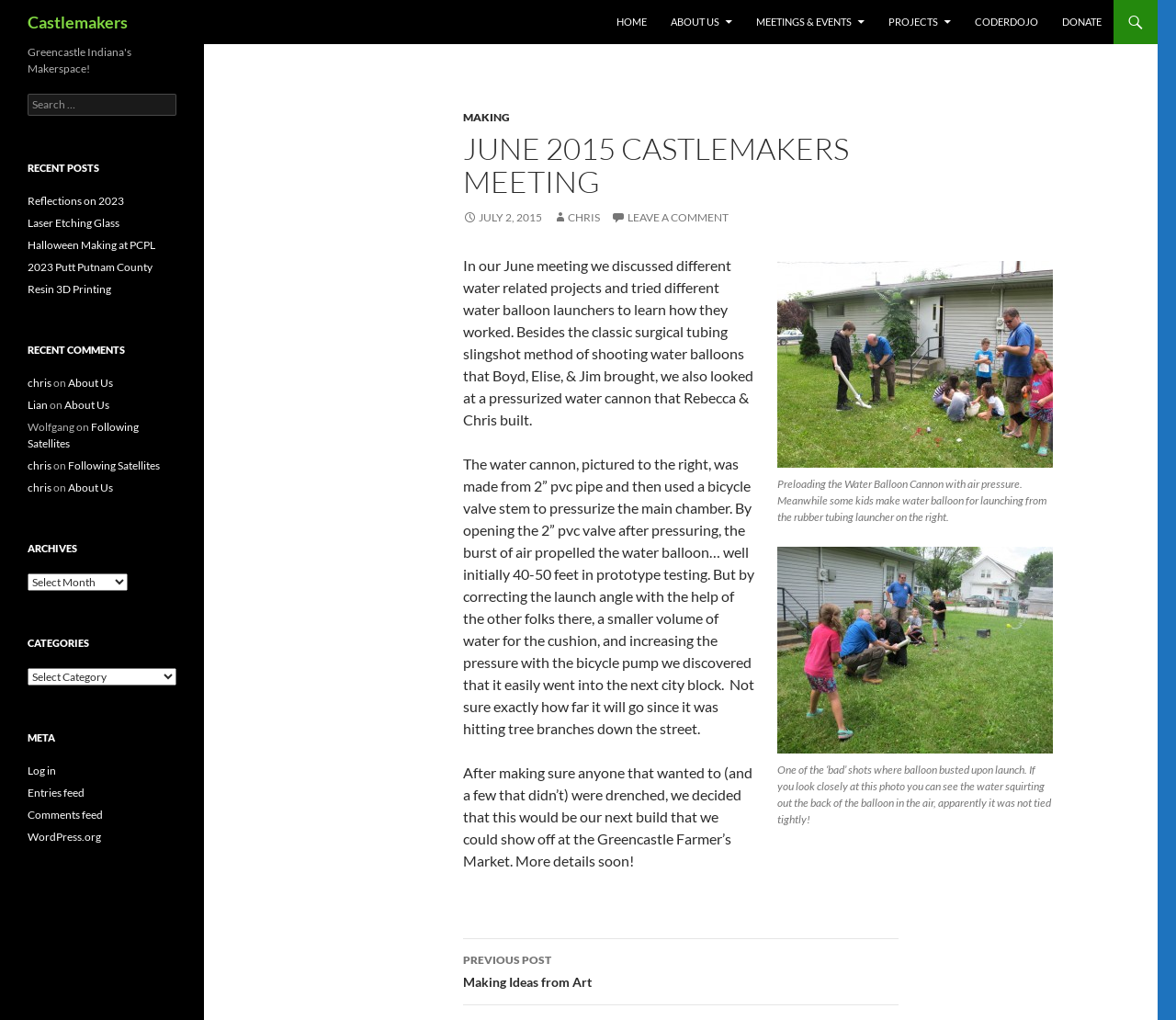What is the name of the person who helped with the launch angle of the water cannon?
Please respond to the question with a detailed and thorough explanation.

According to the article, Chris is the person who helped with the launch angle of the water cannon, which was built by Rebecca and Chris.